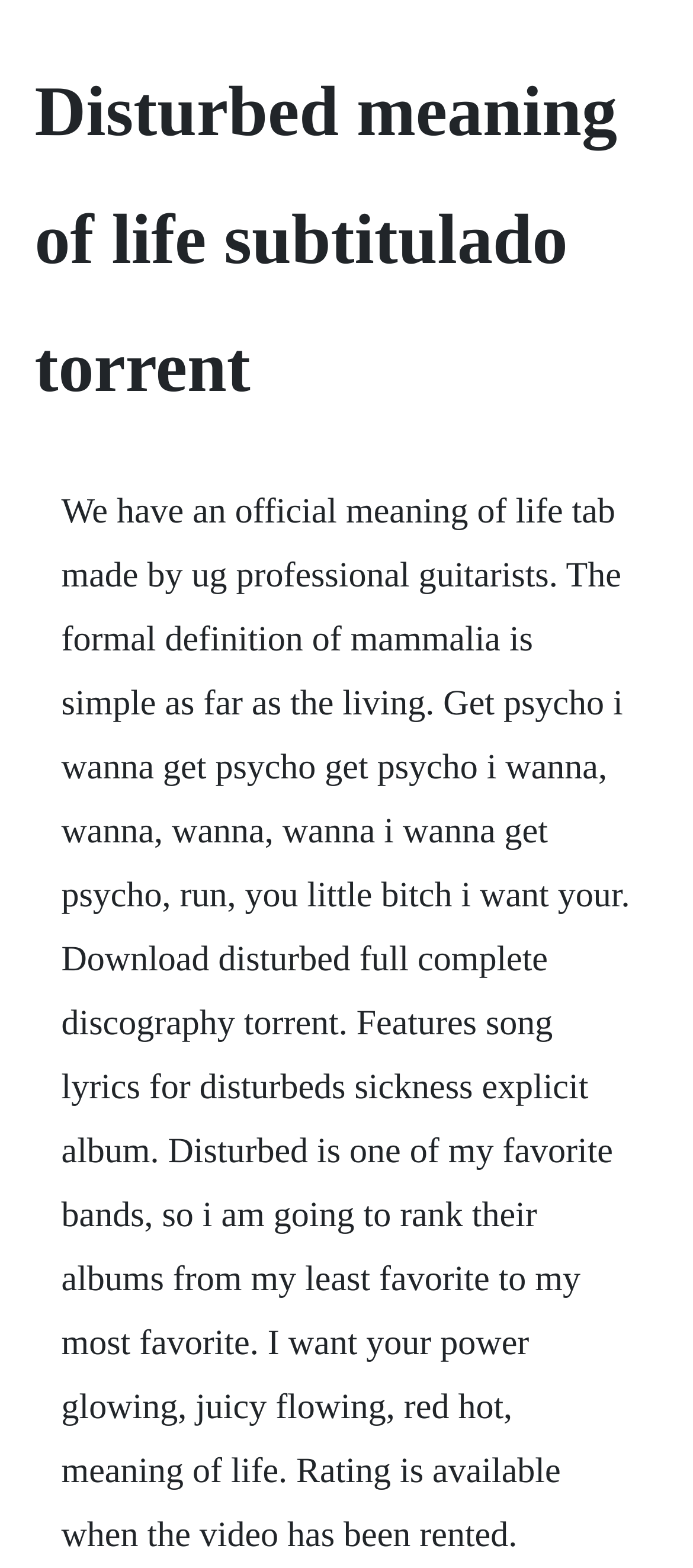Find the headline of the webpage and generate its text content.

Disturbed meaning of life subtitulado torrent